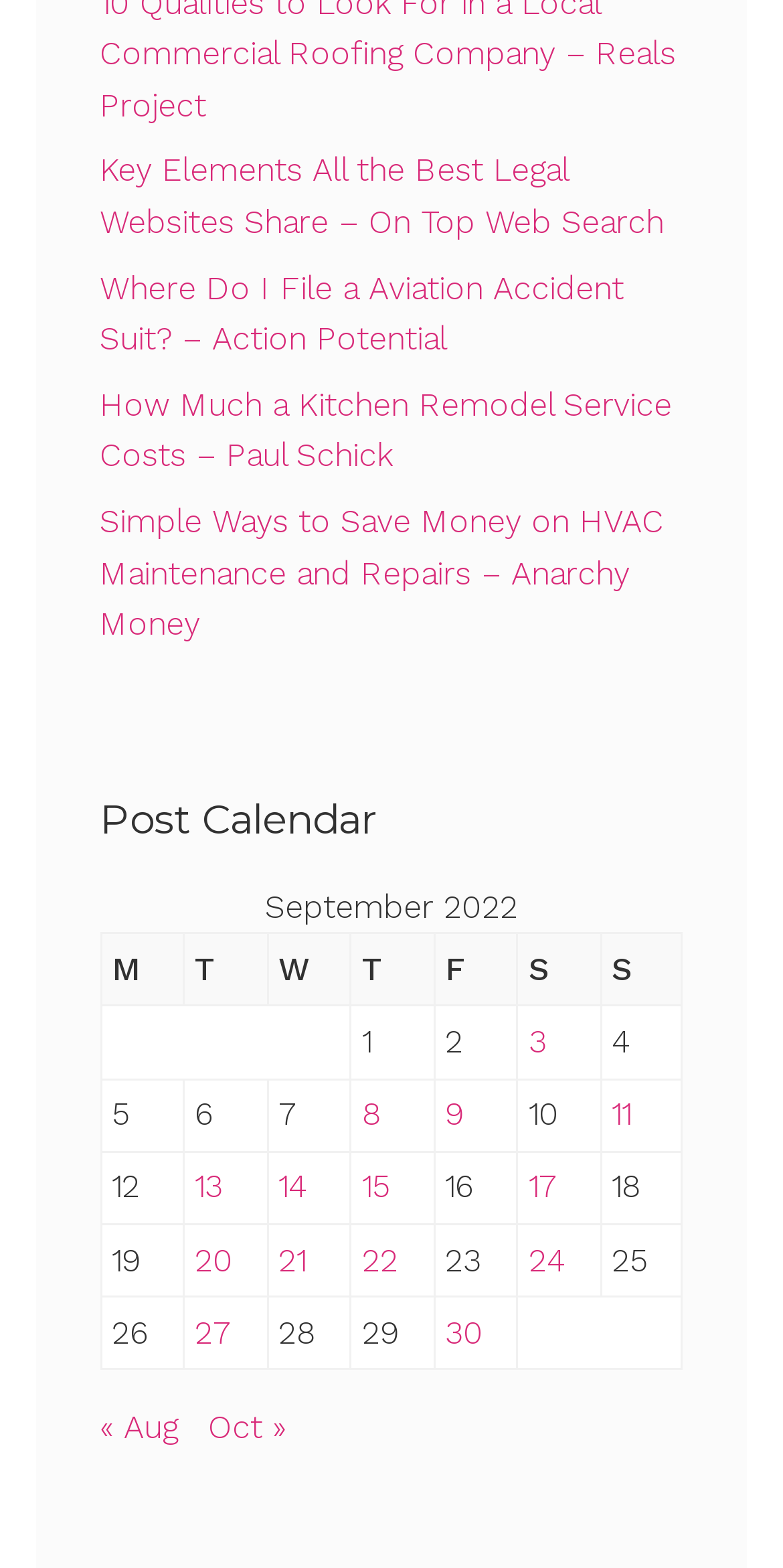What is the navigation option to move to the next month?
Please give a detailed answer to the question using the information shown in the image.

The navigation option to move to the next month is 'Oct »', which can be found by looking at the text of the link element in the navigation section.